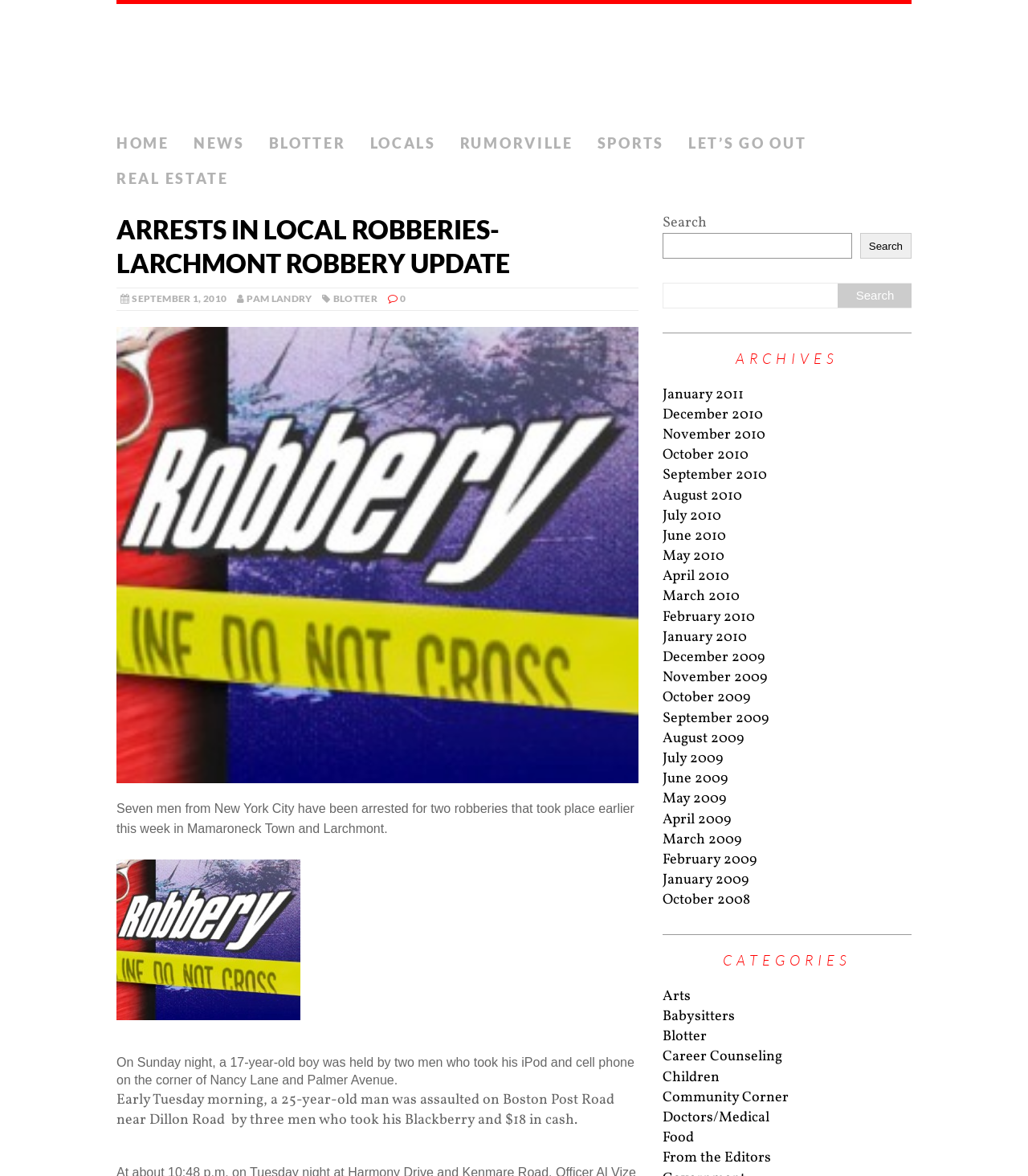Determine the bounding box coordinates of the clickable element necessary to fulfill the instruction: "Click on the 'HOME' link". Provide the coordinates as four float numbers within the 0 to 1 range, i.e., [left, top, right, bottom].

[0.113, 0.107, 0.165, 0.137]